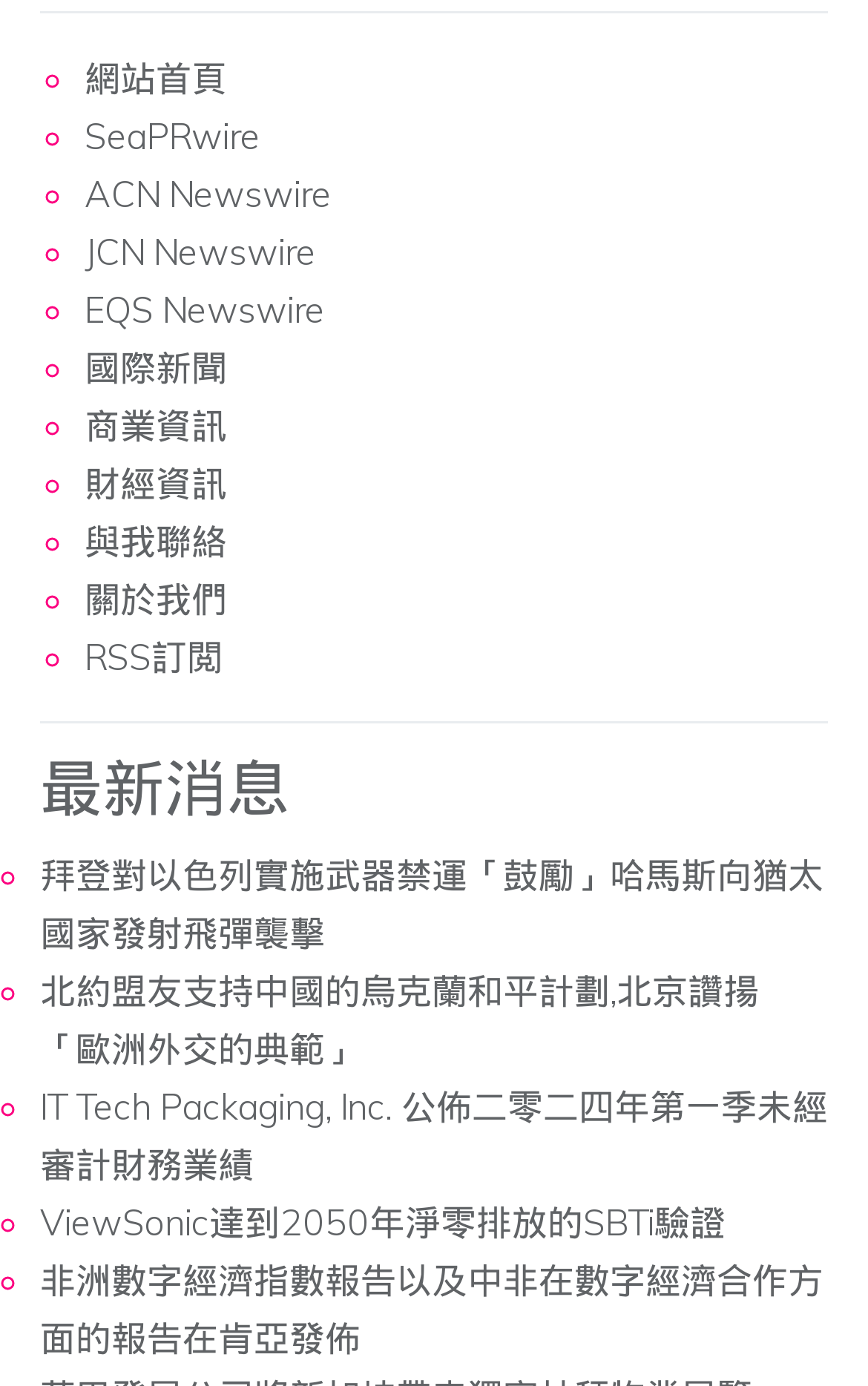Please answer the following query using a single word or phrase: 
What is the first item in the top navigation menu?

網站首頁